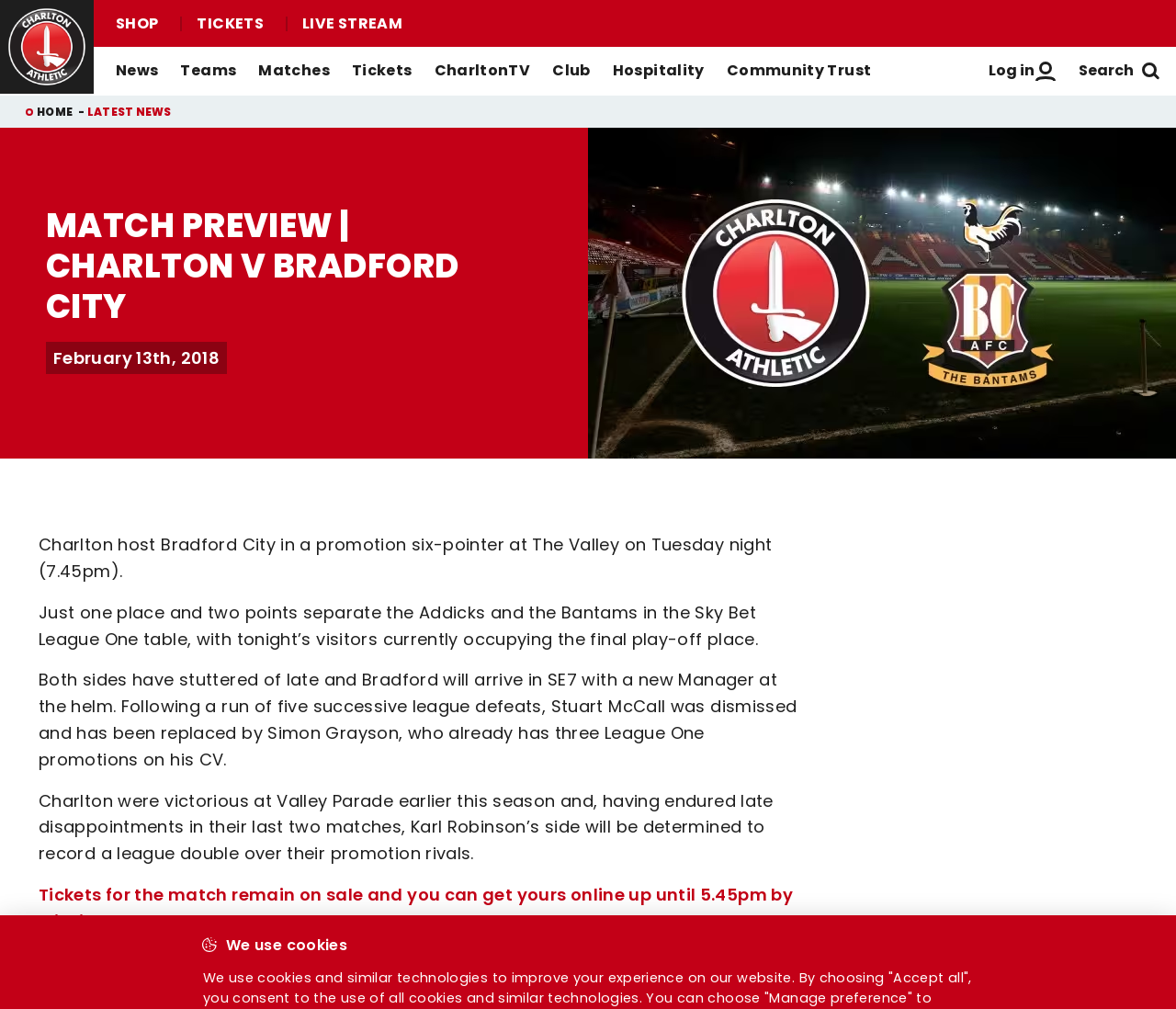What are the different types of teams available under Charlton Athletic? Look at the image and give a one-word or short phrase answer.

Men's First-Team, Women's First-Team, U21s, U18s, etc.